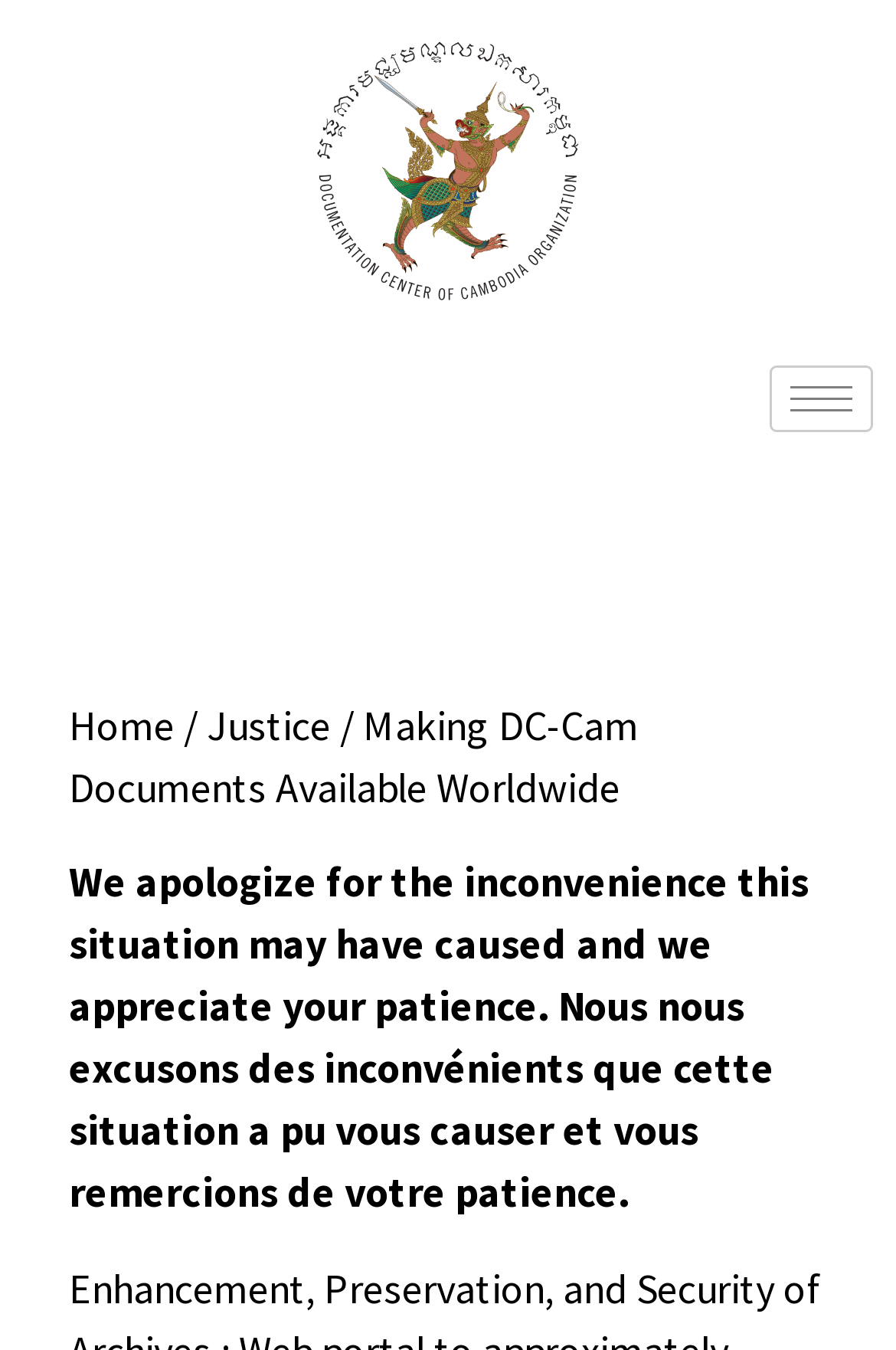Identify the bounding box for the element characterized by the following description: "Home".

[0.077, 0.517, 0.195, 0.557]